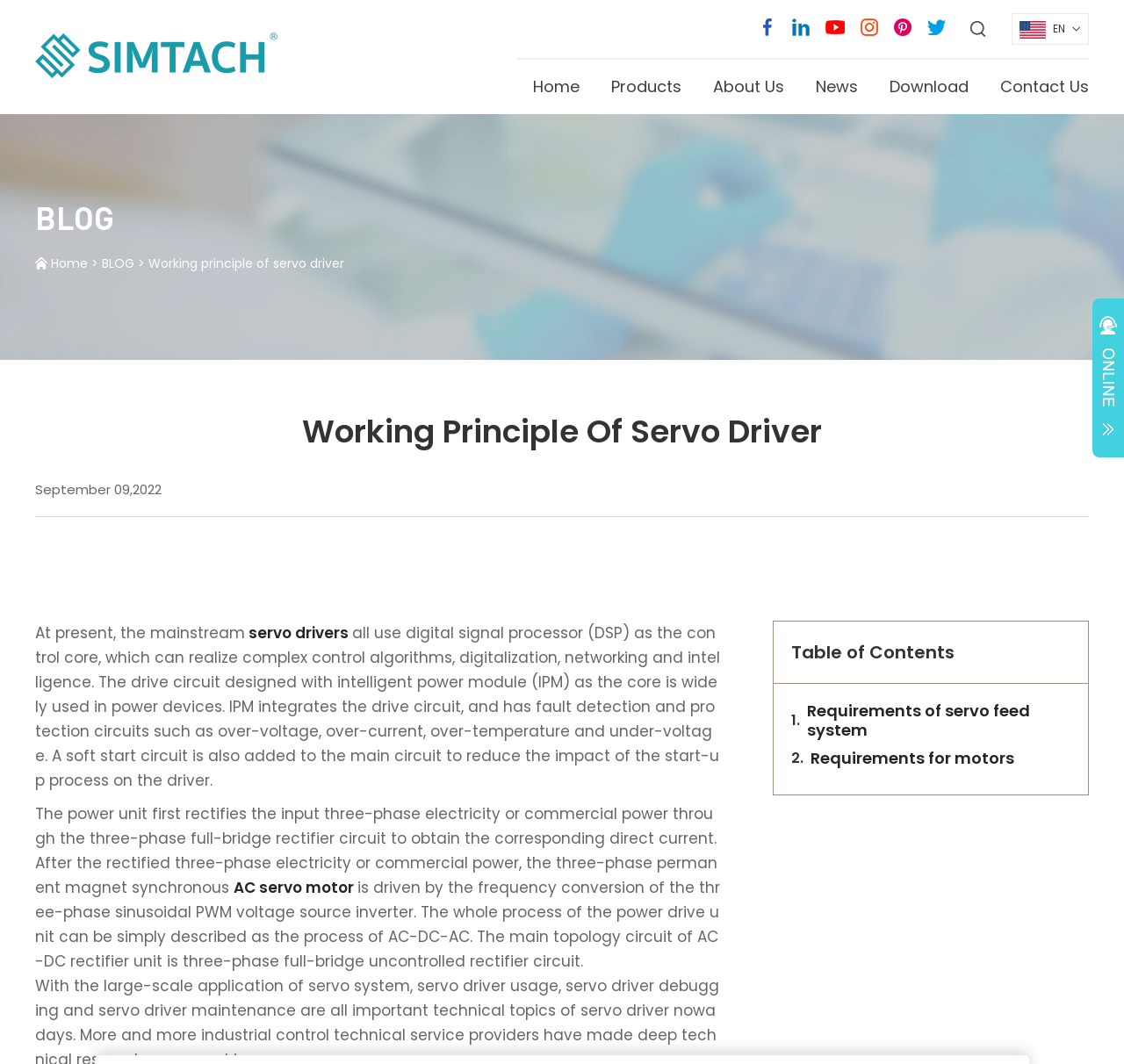Identify the bounding box of the HTML element described as: "Requirements of servo feed system".

[0.704, 0.659, 0.952, 0.696]